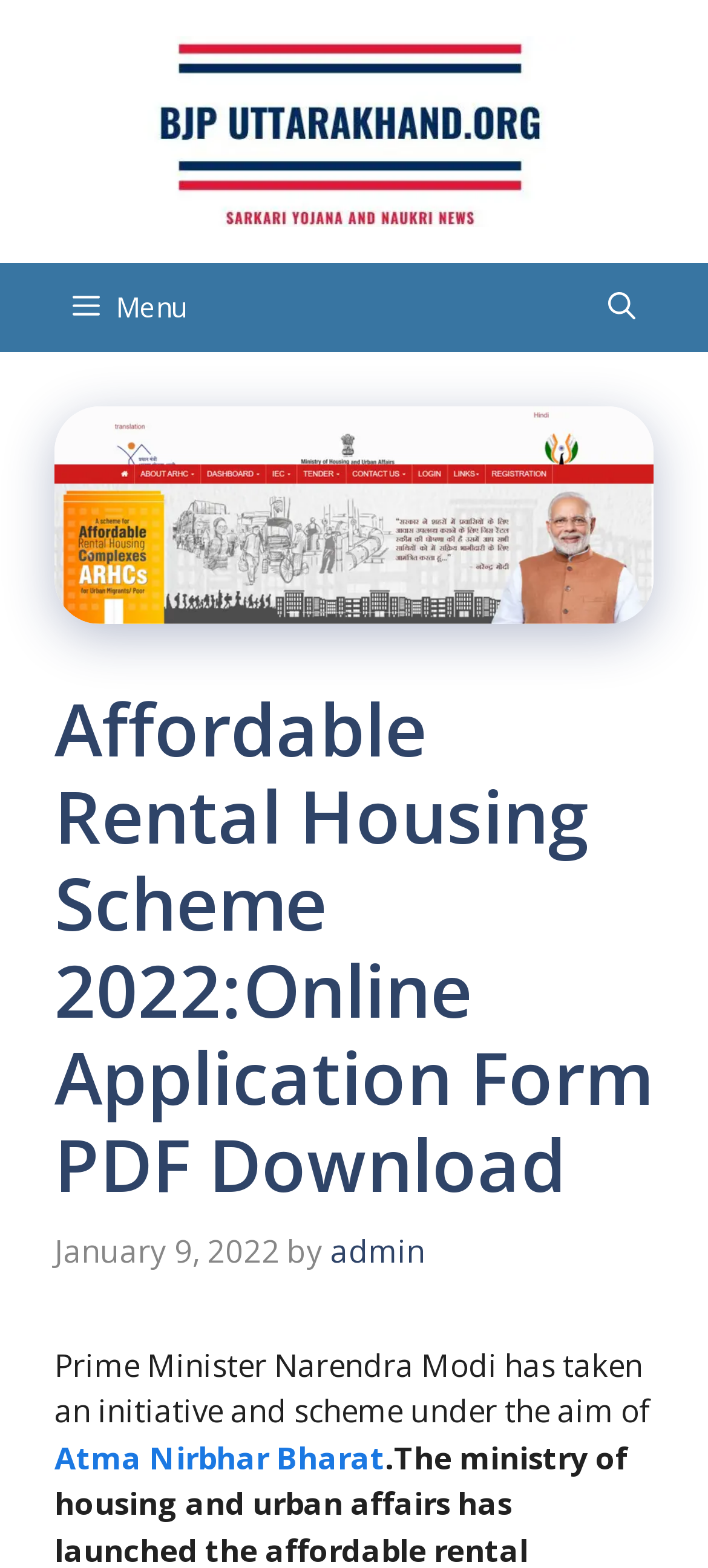What is the purpose of the scheme mentioned on the webpage?
Using the image as a reference, deliver a detailed and thorough answer to the question.

The webpage mentions the 'Affordable Rental Housing Scheme' which implies that the purpose of the scheme is to provide affordable rental housing, although the exact details of the scheme are not explicitly mentioned on the webpage.